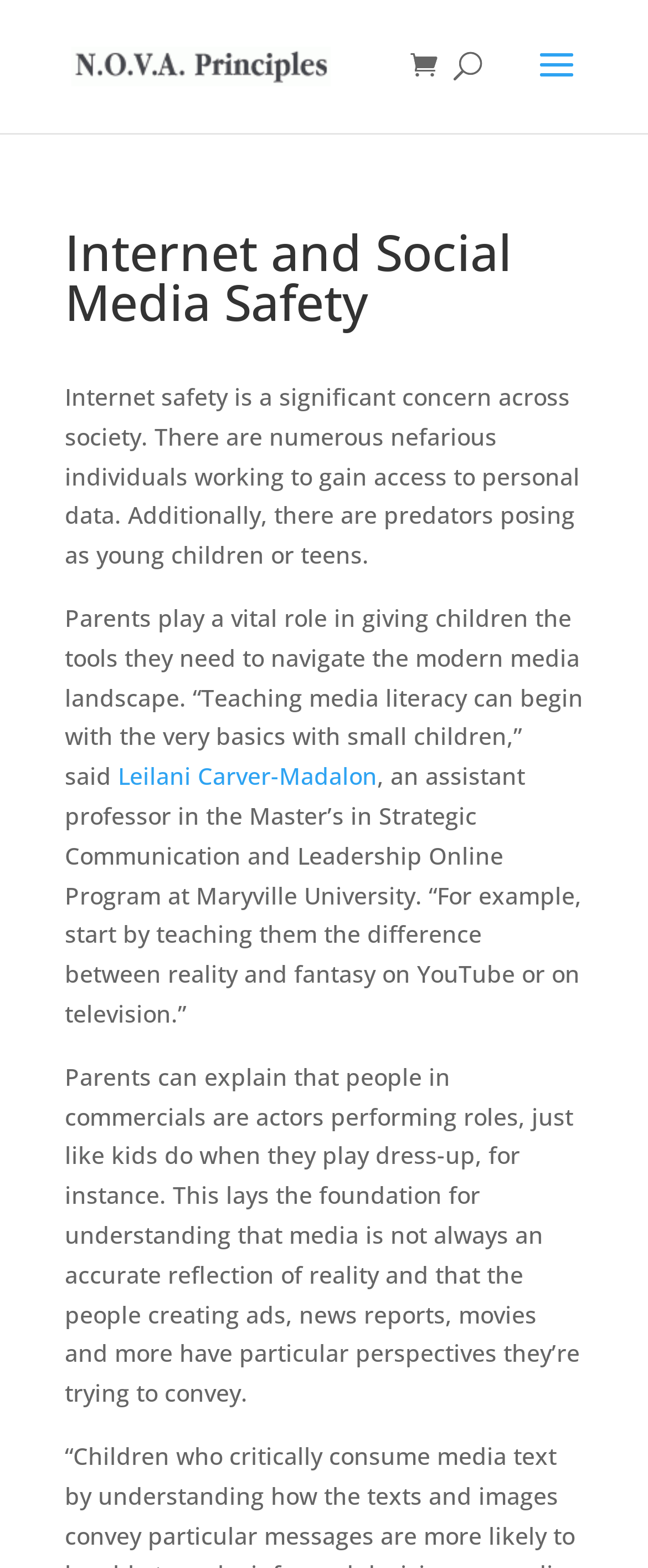Give a full account of the webpage's elements and their arrangement.

The webpage is about internet and social media safety, specifically focusing on the importance of parents teaching children media literacy. At the top left of the page, there is a link to the "N.O.V.A. Principles Foundation" accompanied by an image with the same name. On the top right, there is a search bar and a link with an icon. 

Below the top section, there is a heading that reads "Internet and Social Media Safety". Underneath the heading, there is a paragraph of text that explains the significance of internet safety and the threats posed by nefarious individuals and predators. 

Following this paragraph, there is another paragraph that highlights the crucial role parents play in teaching children media literacy. This paragraph quotes Leilani Carver-Madalon, an assistant professor at Maryville University, who suggests starting media literacy education with small children by teaching them the difference between reality and fantasy on YouTube or television. 

The final paragraph on the page explains how parents can lay the foundation for understanding media by teaching children that people in commercials are actors and that media is not always an accurate reflection of reality.